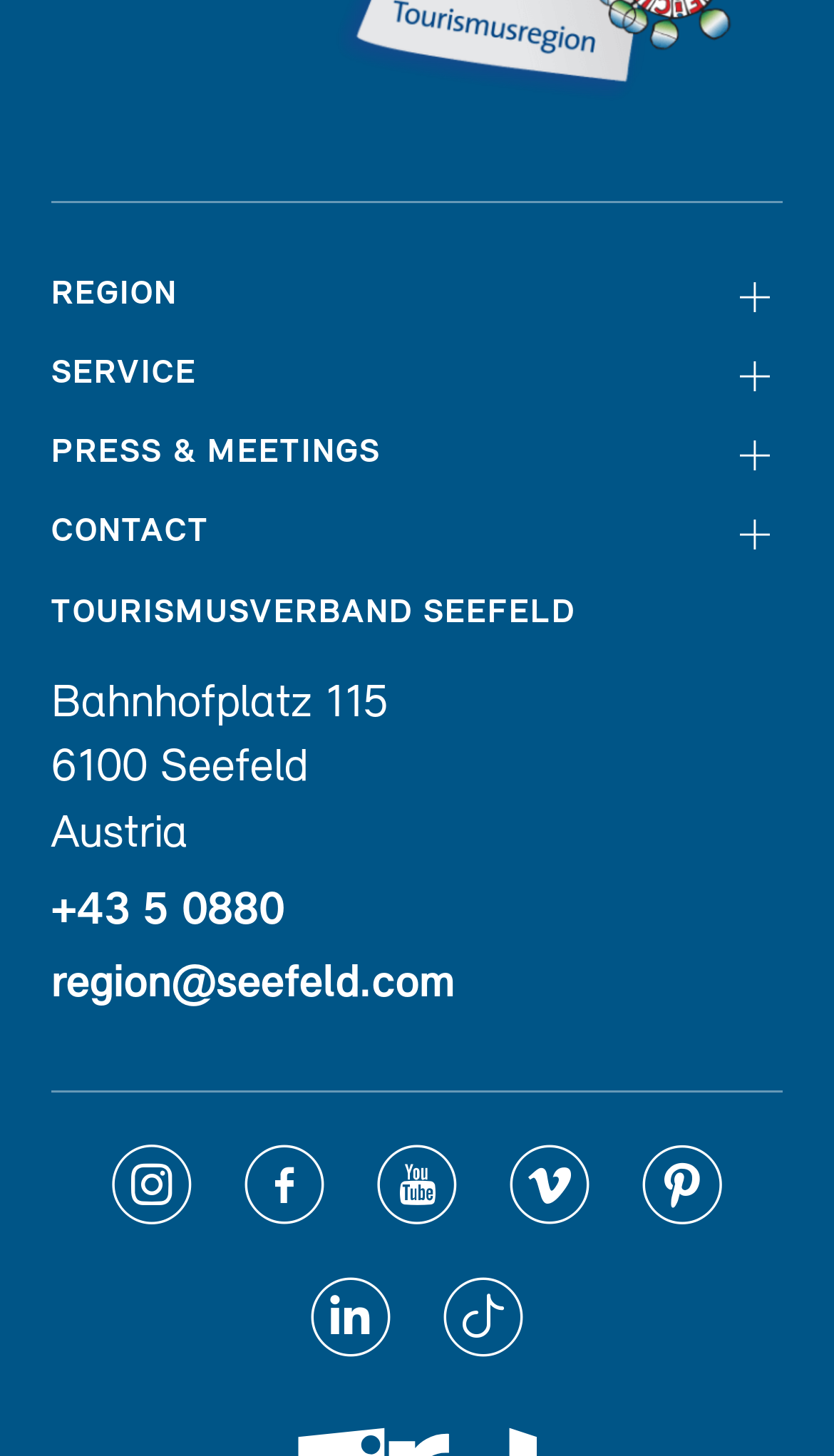Identify the bounding box coordinates of the clickable region necessary to fulfill the following instruction: "Click on Cassandra The Apache Cassandra database". The bounding box coordinates should be four float numbers between 0 and 1, i.e., [left, top, right, bottom].

None